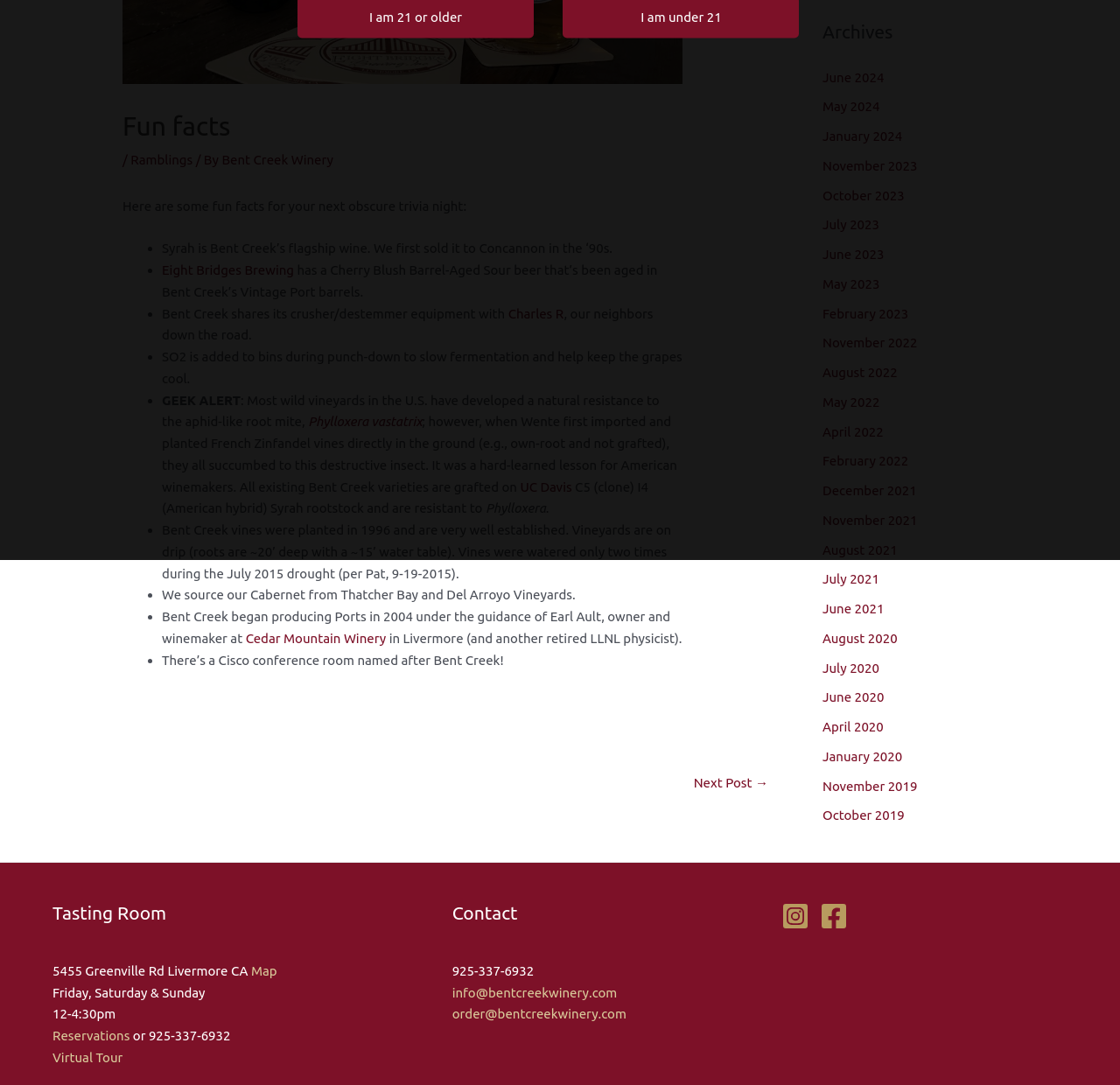Predict the bounding box for the UI component with the following description: "Reservations".

[0.047, 0.948, 0.116, 0.961]